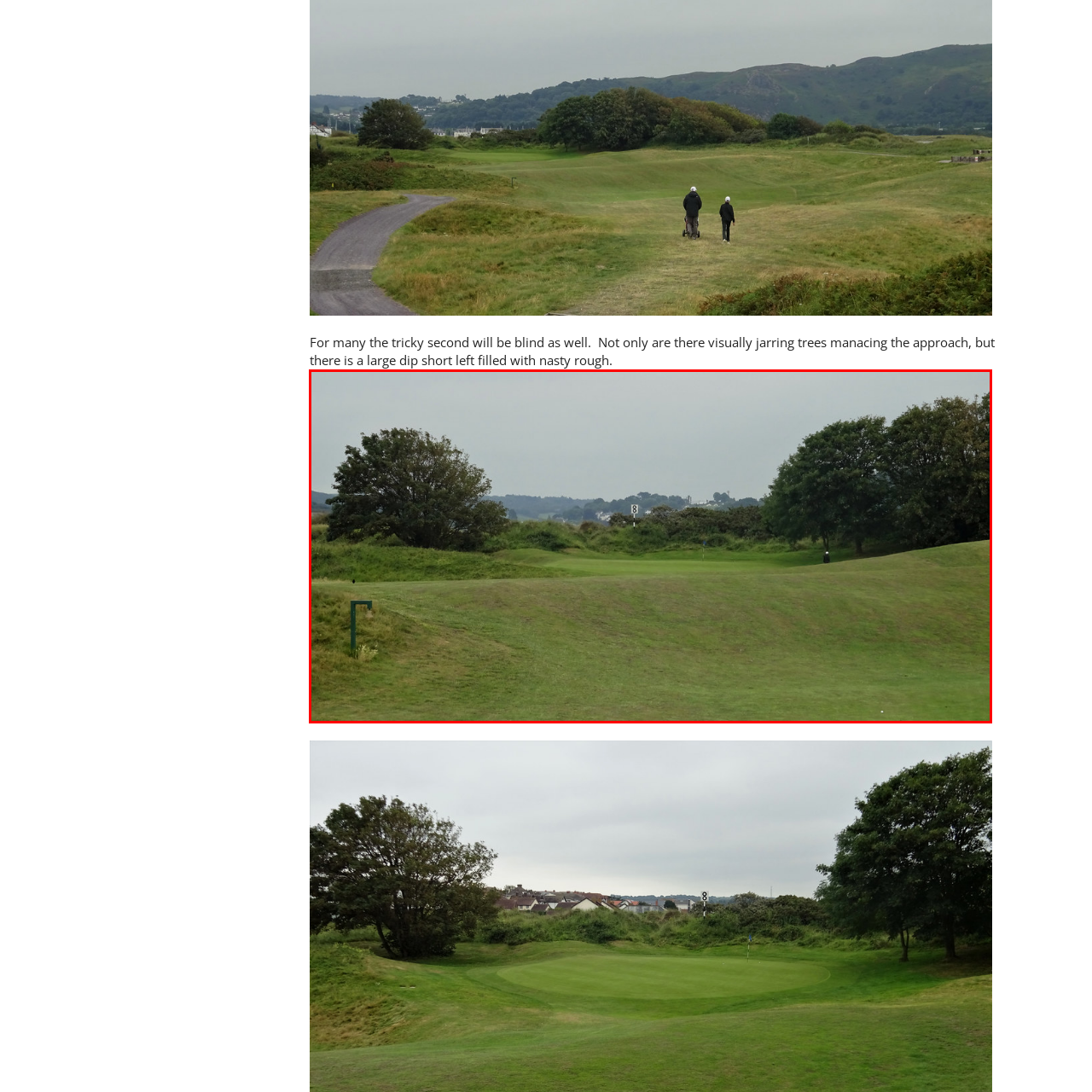Offer a detailed caption for the picture inside the red-bordered area.

The image showcases a serene golf course landscape, featuring a gently rolling green expanse under a cloudy sky. In the foreground, a small hill rises, bordered by lush grass that transitions into a verdant fairway. To the left, a solitary tree stands, providing a natural frame to the view. Beyond the hill, a distant sign labeled "8" indicates the eighth hole, subtly highlighting the course layout. In the background, additional trees and natural foliage create a sense of depth and tranquility, encapsulating the essence of a picturesque golfing experience amidst nature.